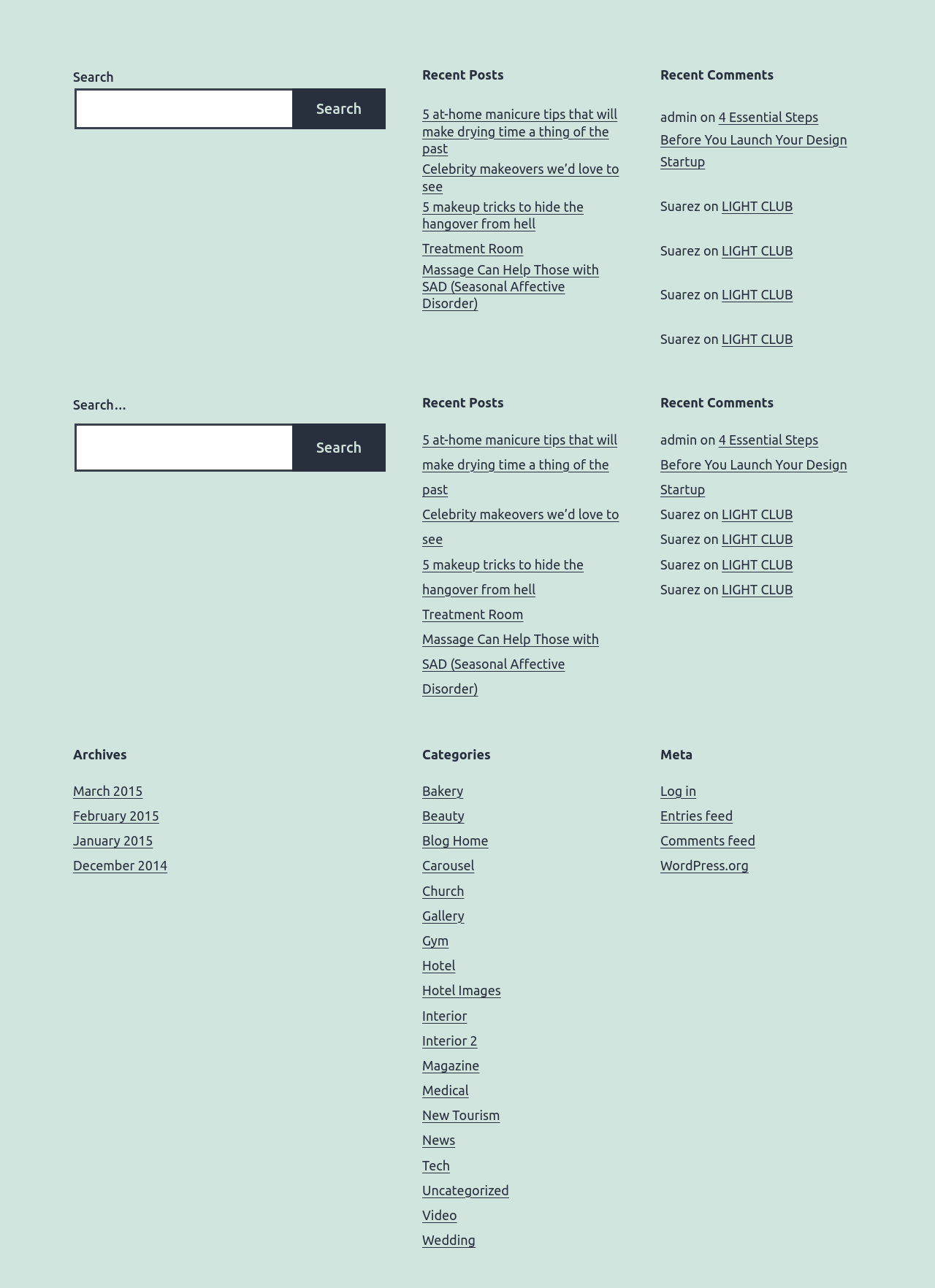Pinpoint the bounding box coordinates of the element to be clicked to execute the instruction: "View the archives for March 2015".

[0.078, 0.608, 0.153, 0.62]